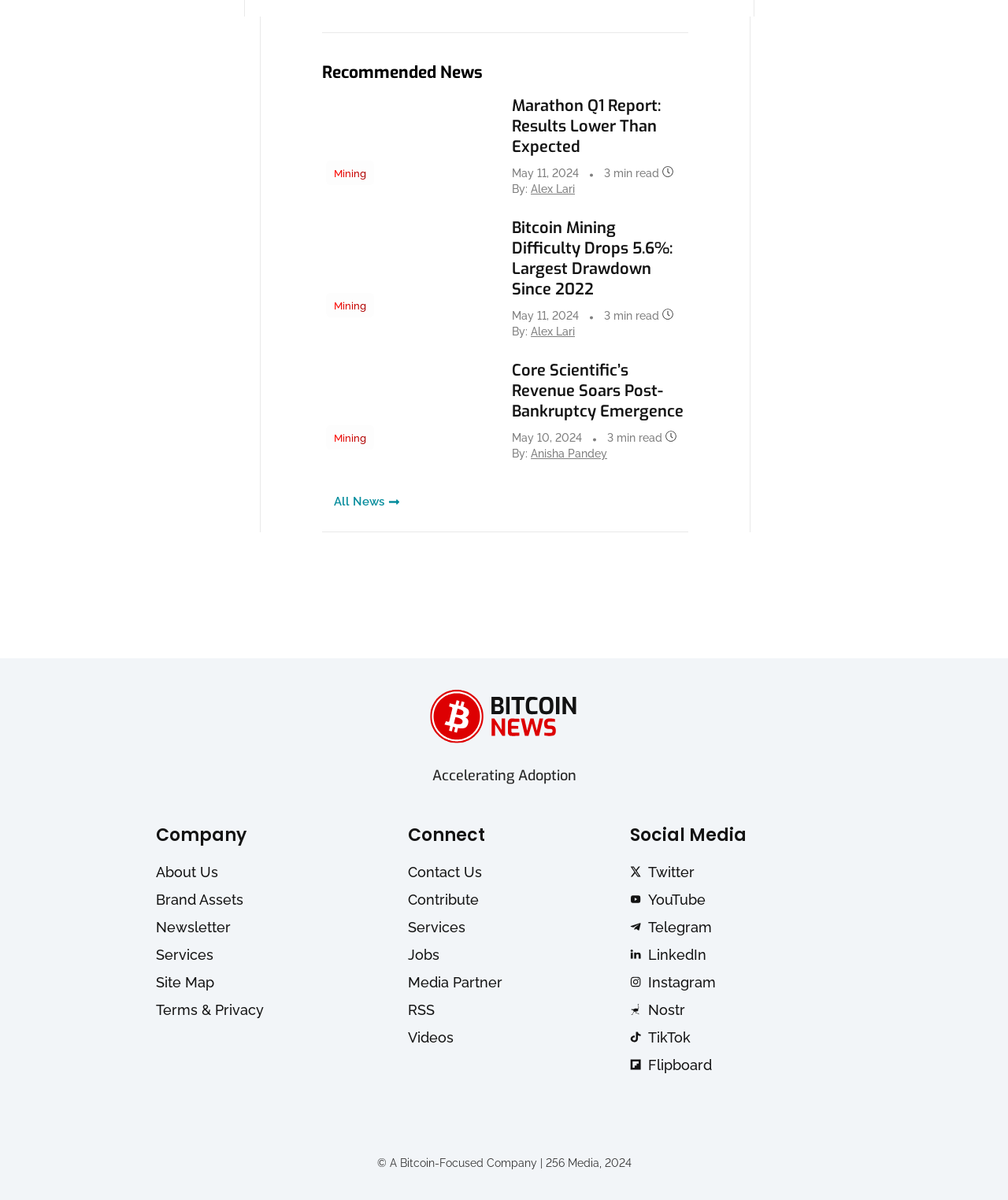Please mark the bounding box coordinates of the area that should be clicked to carry out the instruction: "Check 'About Us'".

[0.155, 0.718, 0.405, 0.735]